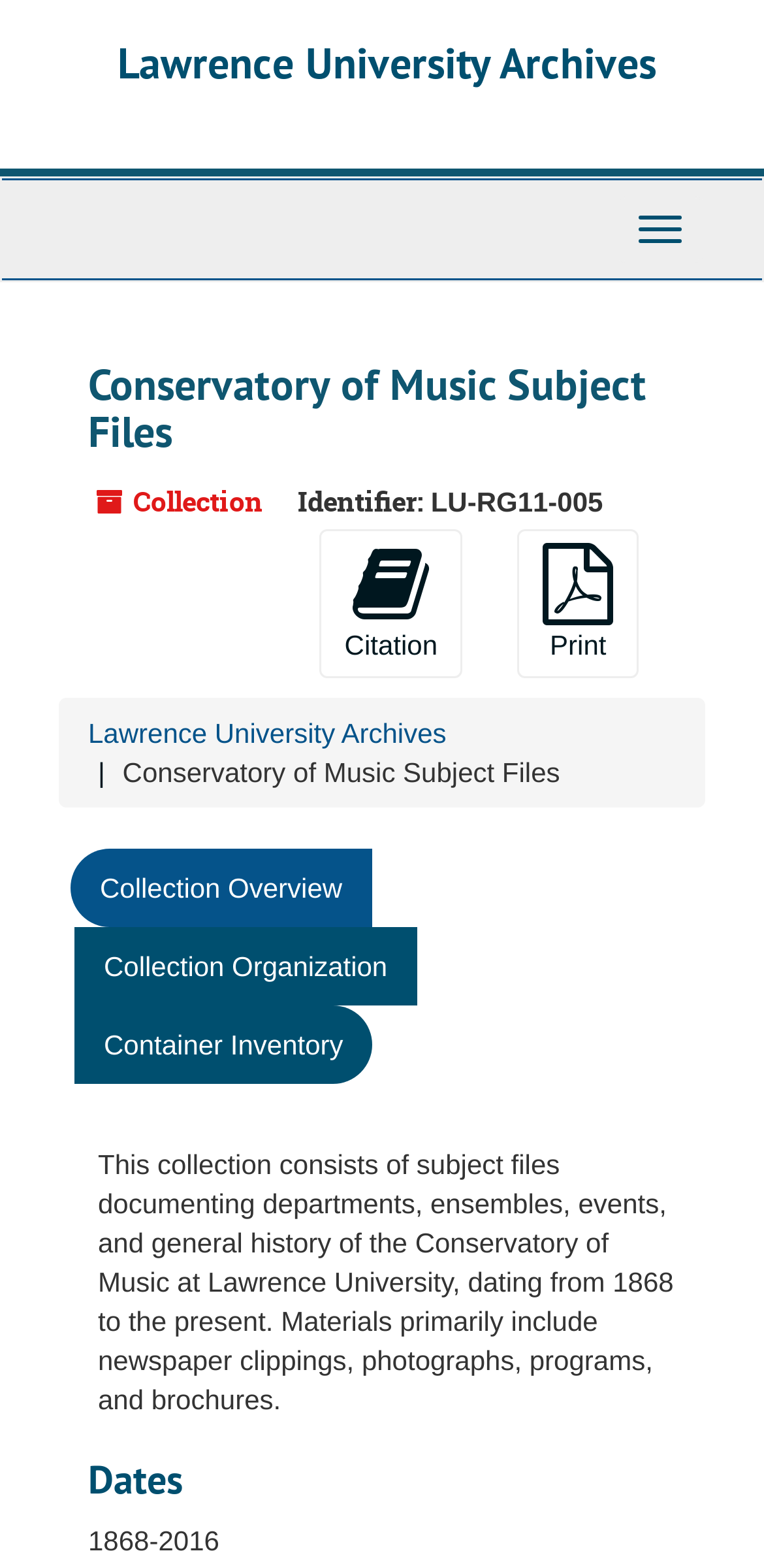What is the date range of the collection?
Based on the image, give a concise answer in the form of a single word or short phrase.

1868-2016